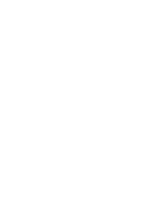Provide an in-depth description of the image you see.

The image showcases a vibrant, multi-coloured light sword, intricately designed to be both captivating and fun. Perfect for parties or events, this item features a connectable design that allows users to link multiple swords together for an even more impressive display. The colors flash and dance, bringing a dynamic ambiance to any gathering. With its eye-catching aesthetic, this light sword is ideal for creating memorable moments, whether used in performances, celebrations, or as part of a costume. The product comes as a single unit and invites users to express their creativity and flair, making it a must-have accessory for anyone looking to add some excitement to their festivities.